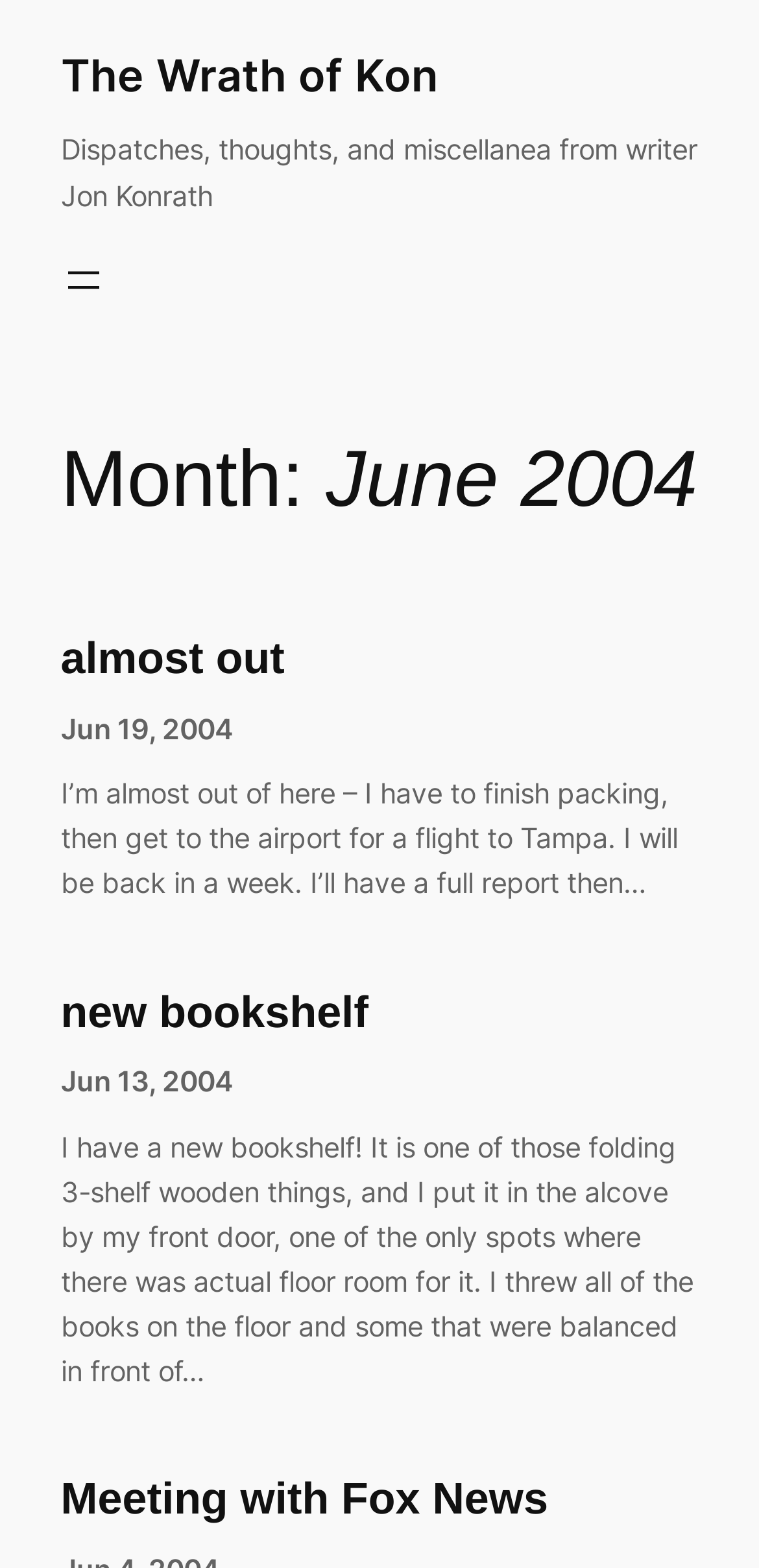Using the given element description, provide the bounding box coordinates (top-left x, top-left y, bottom-right x, bottom-right y) for the corresponding UI element in the screenshot: Jun 13, 2004

[0.08, 0.679, 0.306, 0.7]